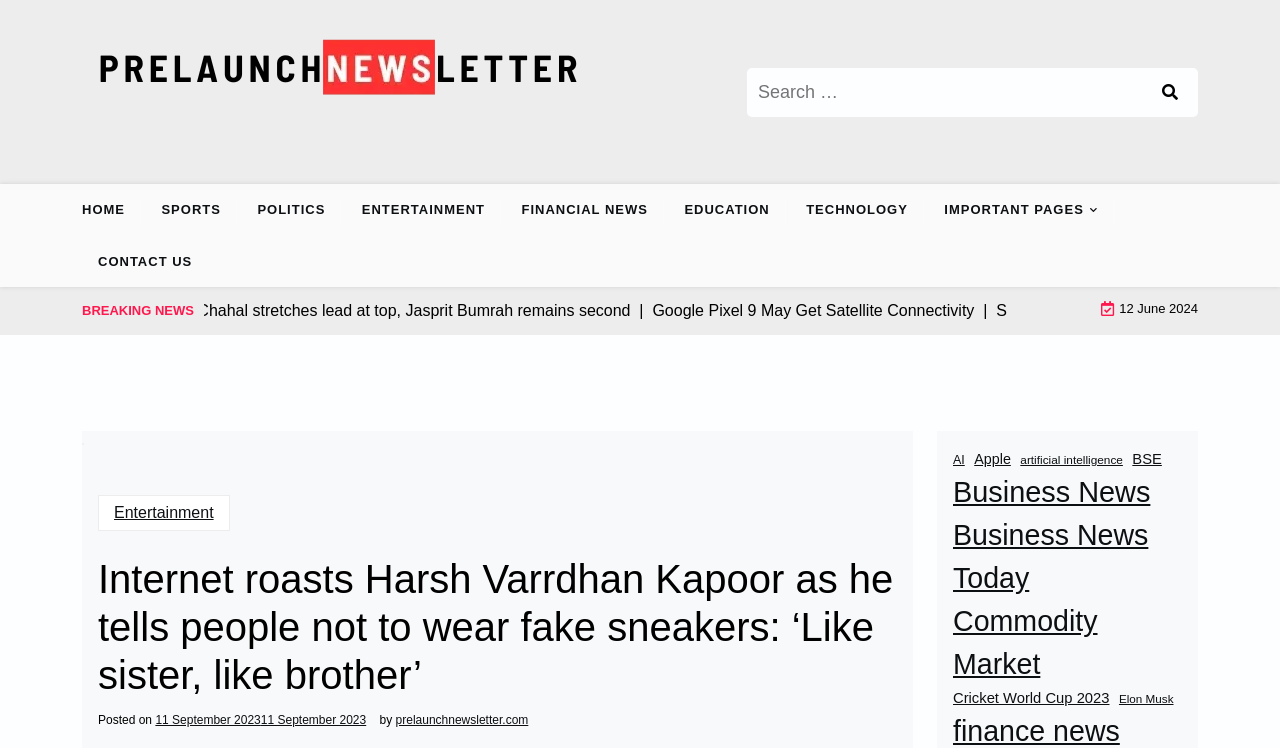Could you locate the bounding box coordinates for the section that should be clicked to accomplish this task: "Go to HOME page".

[0.064, 0.246, 0.11, 0.315]